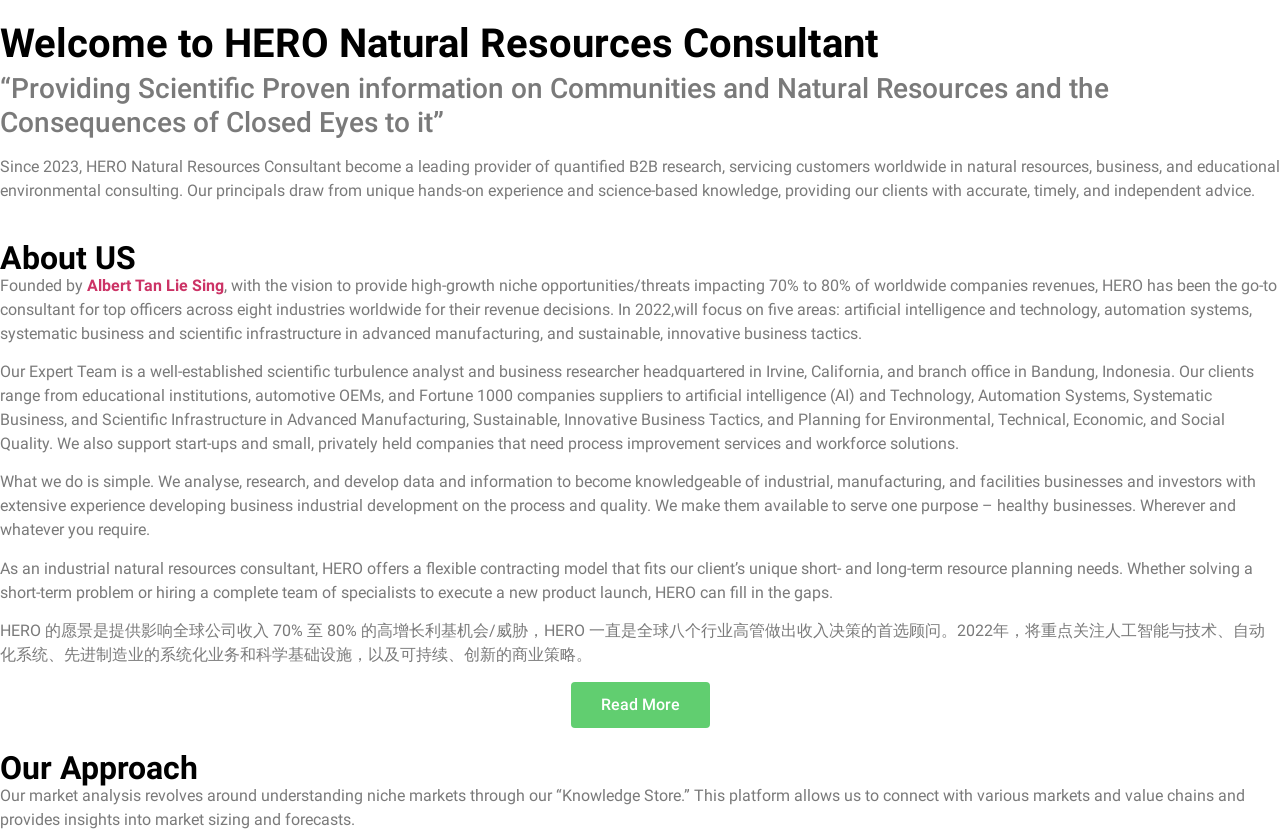What kind of clients does HERO support?
Refer to the image and give a detailed response to the question.

As mentioned in the 'About US' section, HERO's clients range from educational institutions, automotive OEMs, and Fortune 1000 companies suppliers to artificial intelligence (AI) and Technology, Automation Systems, Systematic Business, and Scientific Infrastructure in Advanced Manufacturing, Sustainable, Innovative Business Tactics, and Planning for Environmental, Technical, Economic, and Social Quality.